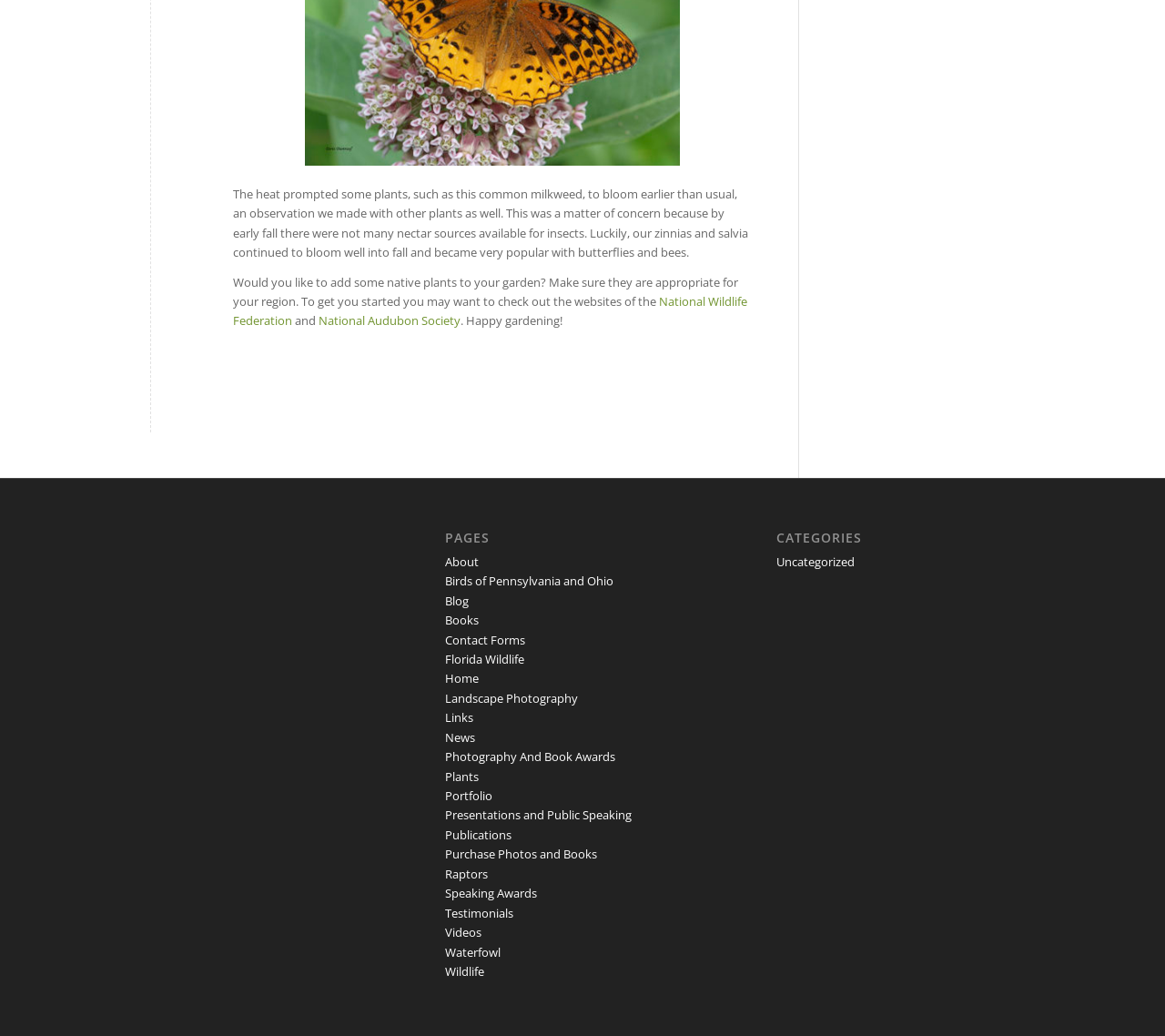Determine the bounding box coordinates of the target area to click to execute the following instruction: "visit the Plants page."

[0.382, 0.741, 0.411, 0.757]